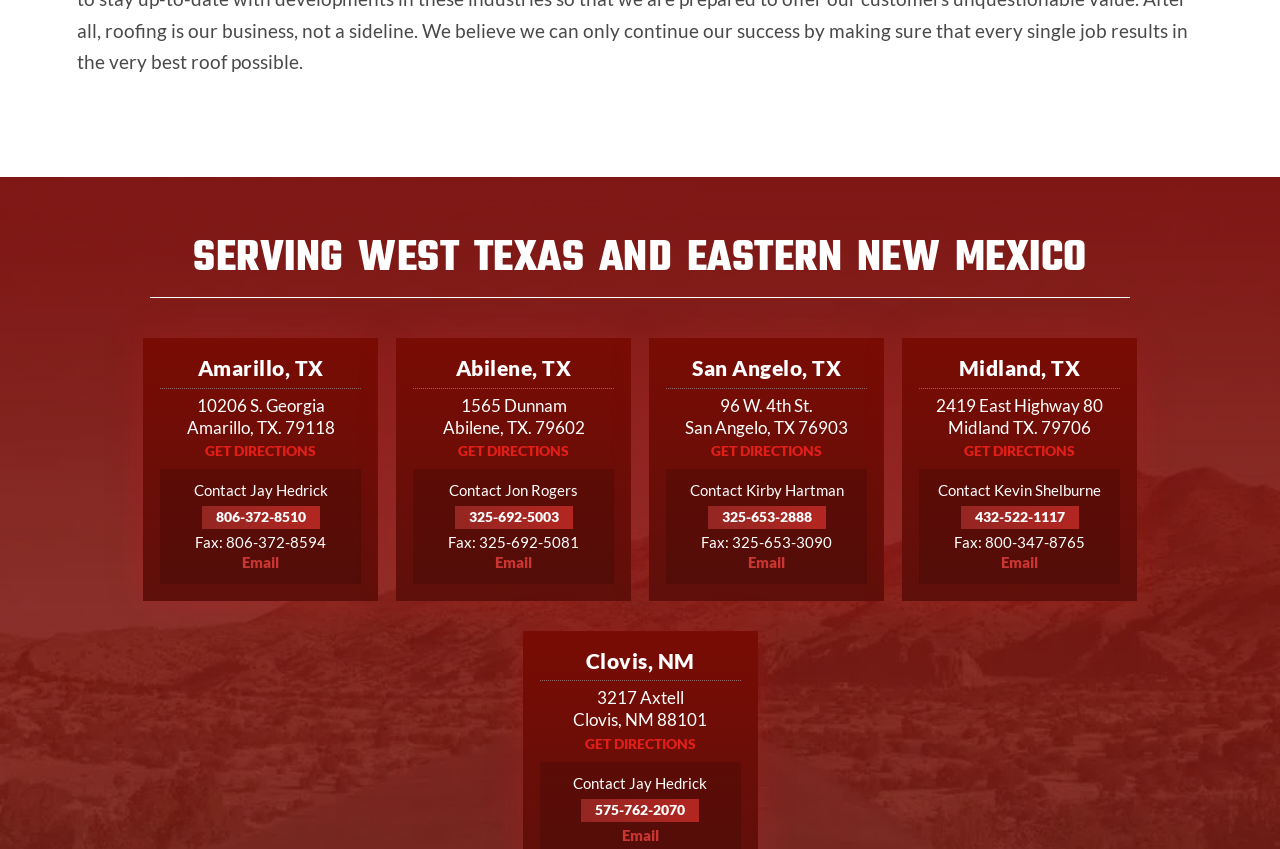Answer the question with a brief word or phrase:
How many 'GET DIRECTIONS' links are there on this webpage?

5